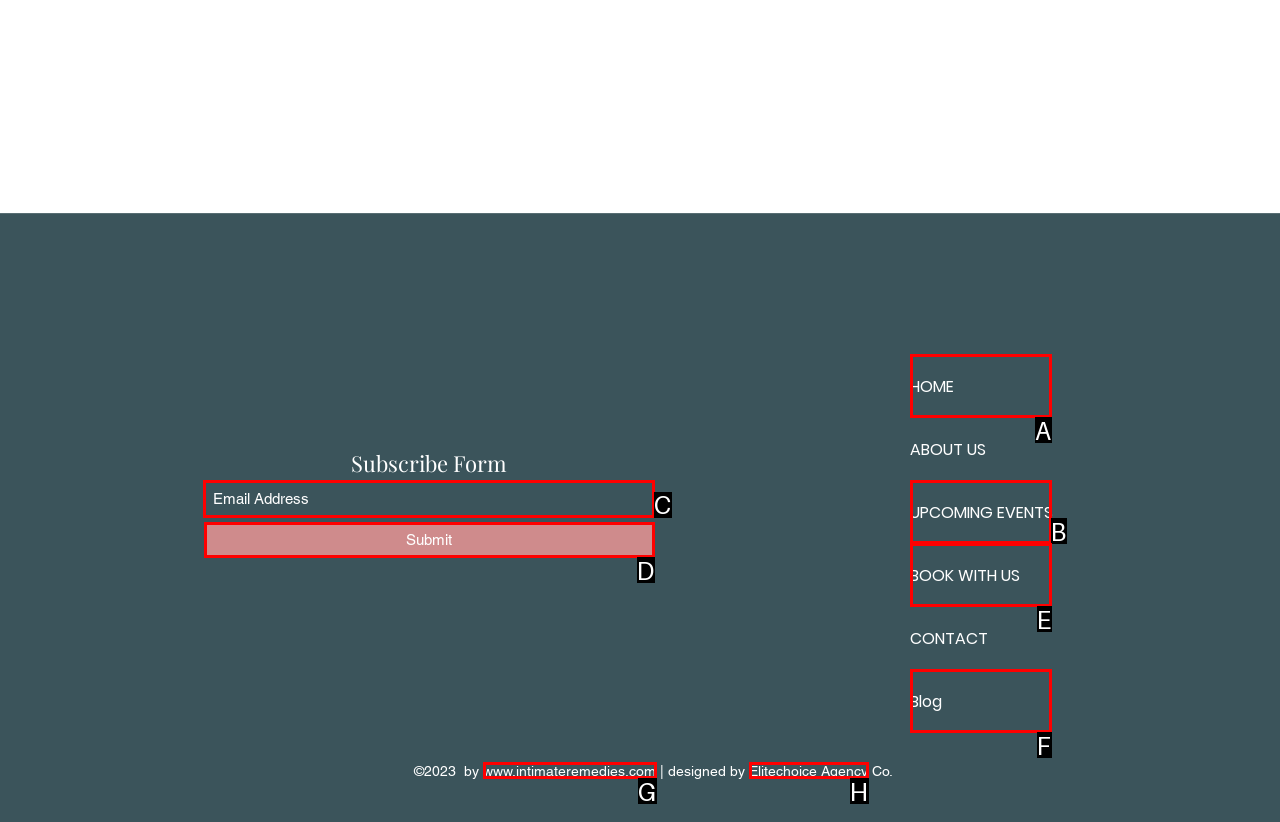Identify the correct UI element to click for this instruction: Subscribe with email
Respond with the appropriate option's letter from the provided choices directly.

C